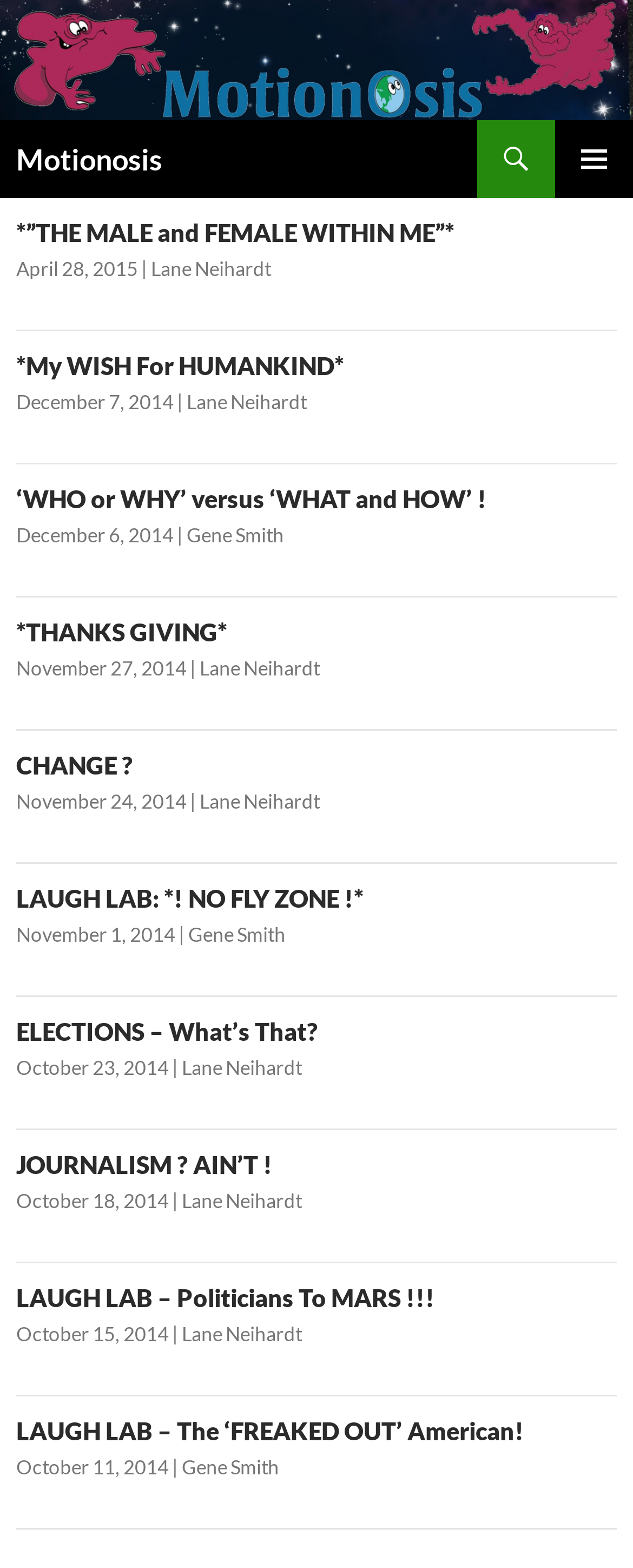What is the text of the first article's heading?
Please provide a single word or phrase in response based on the screenshot.

*”THE MALE and FEMALE WITHIN ME”*